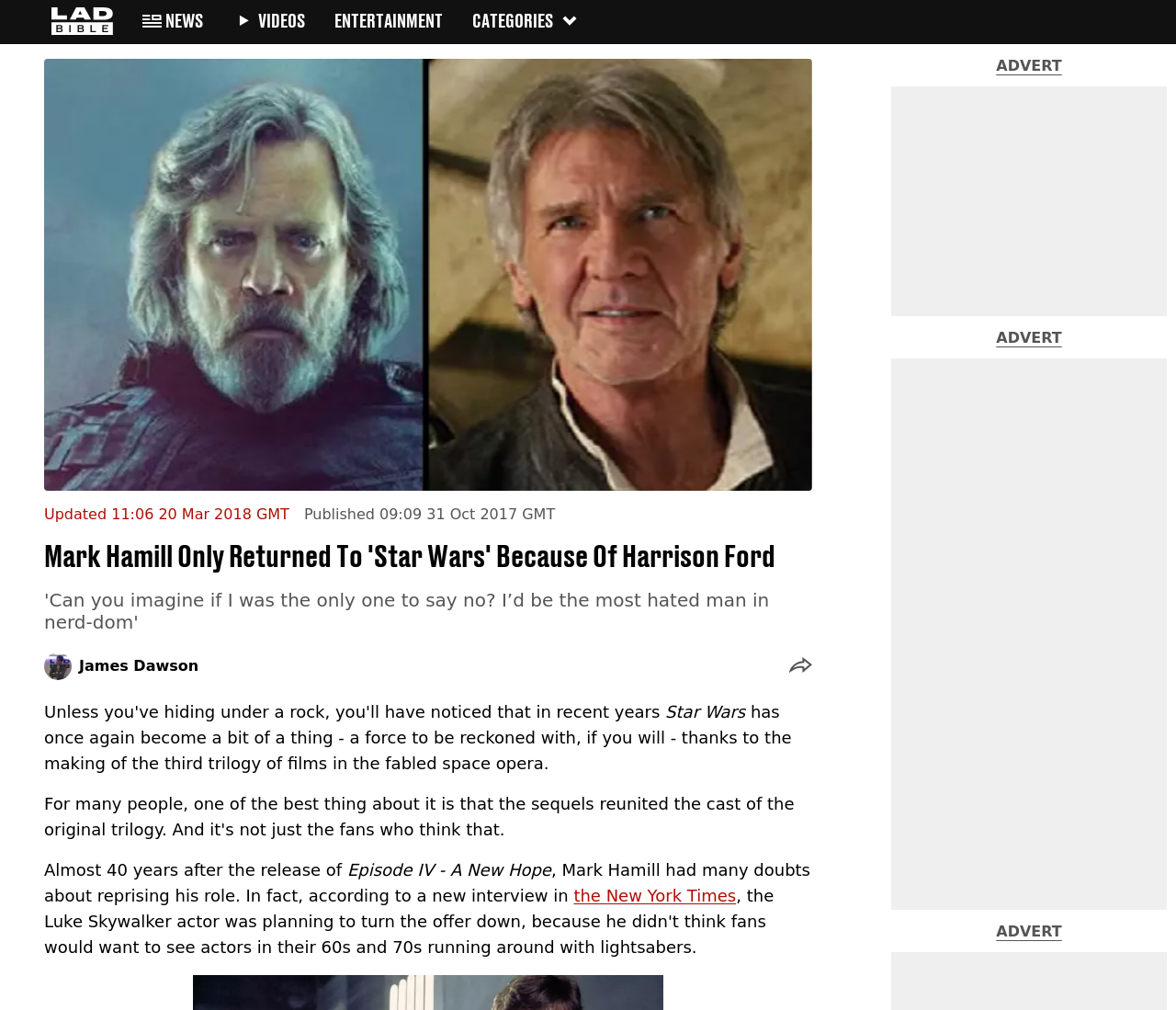What is the name of the publication where Mark Hamill gave an interview?
Using the image as a reference, answer the question in detail.

The webpage mentions that Mark Hamill gave an interview to a publication, and the link 'the New York Times' is provided, indicating that the publication is the New York Times.